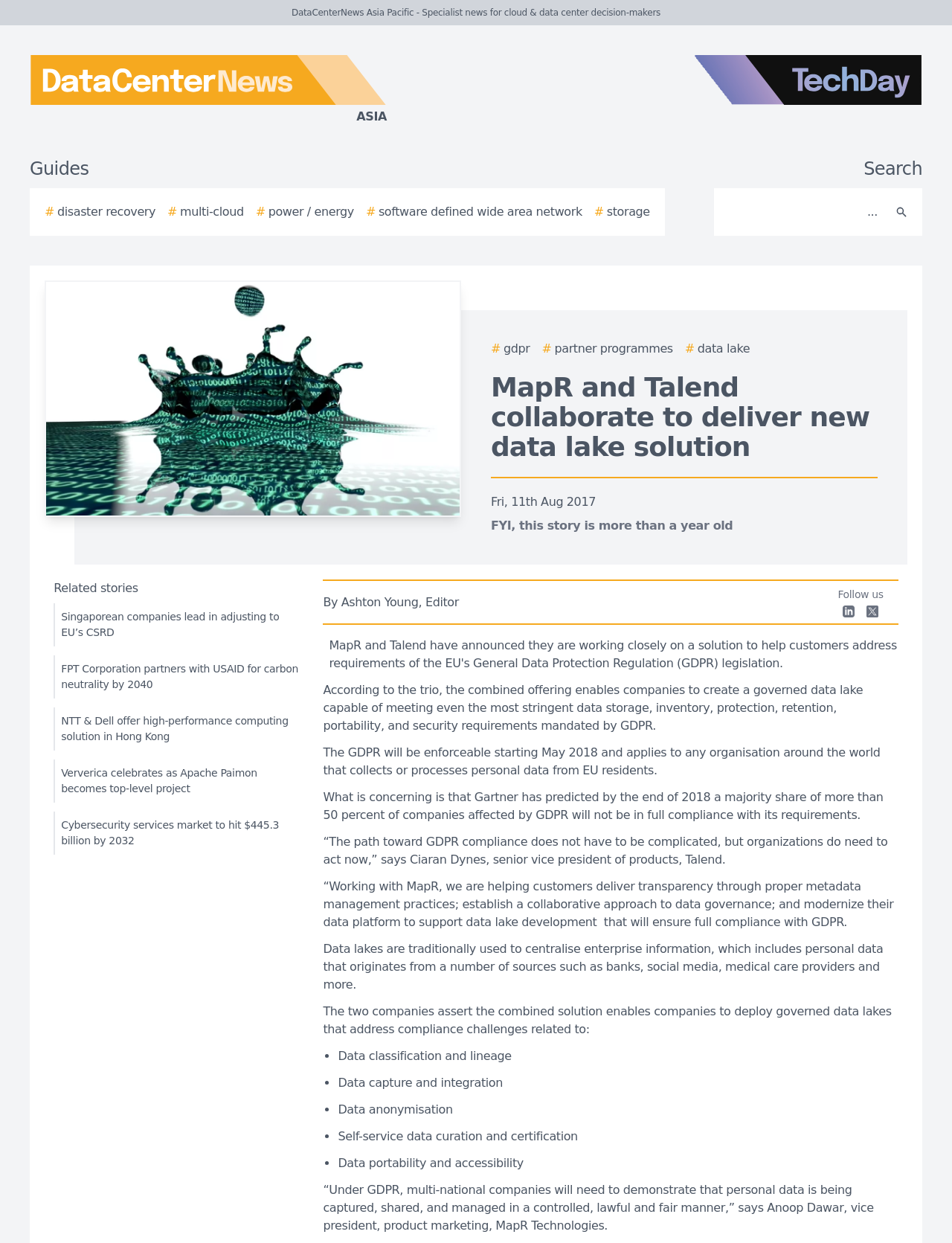Determine the bounding box coordinates of the element's region needed to click to follow the instruction: "Search for something". Provide these coordinates as four float numbers between 0 and 1, formatted as [left, top, right, bottom].

[0.756, 0.156, 0.931, 0.185]